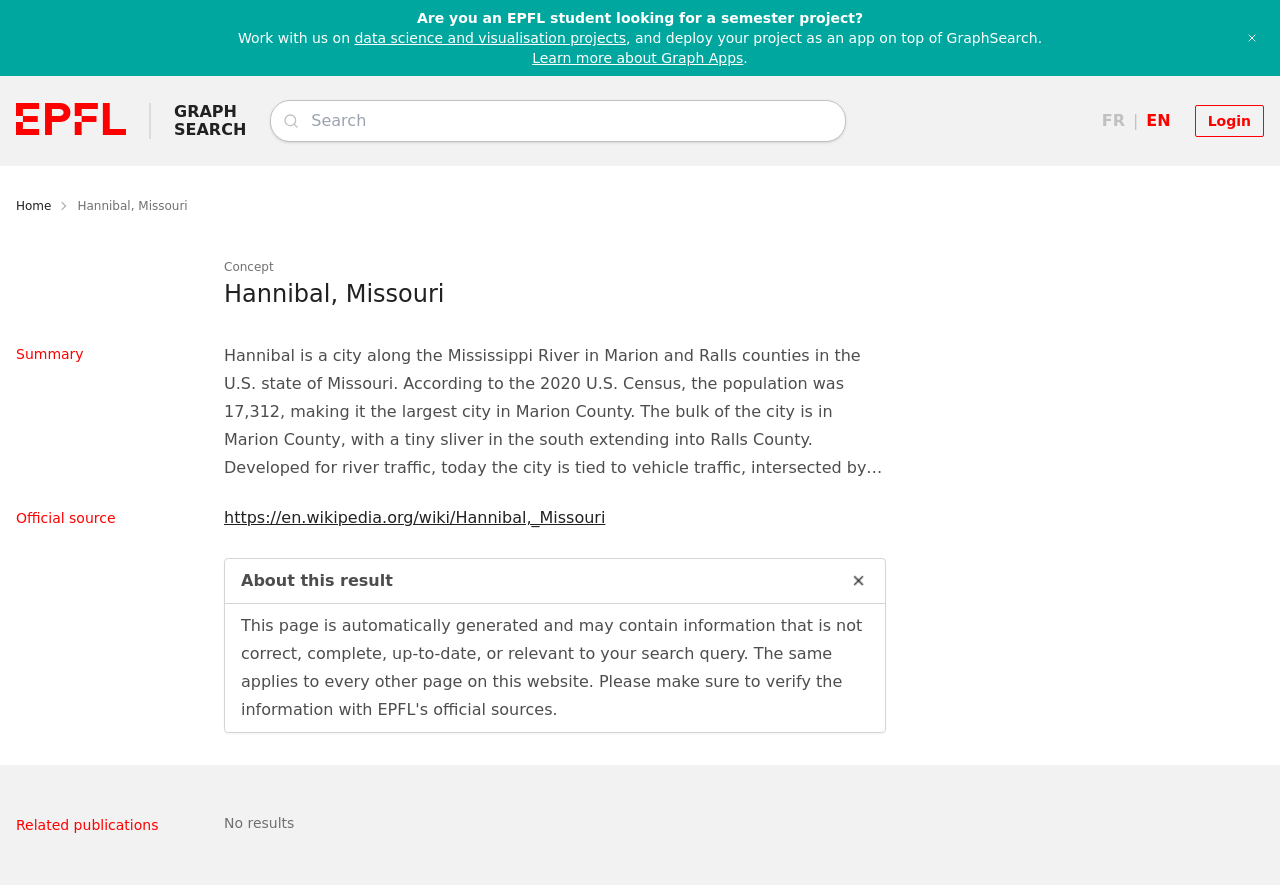Produce an elaborate caption capturing the essence of the webpage.

The webpage is about Hannibal, Missouri, a city along the Mississippi River. At the top, there is a notification area with a button to close it and a link to learn more about Graph Apps. Below this, there is a logo of EPFL, a link to the EPFL homepage, and a navigation menu with links to the homepage, Hannibal, Missouri, and other pages. 

To the right of the logo, there is a search bar with a combobox and an image. Above the search bar, there are links to switch the language between French and English, and a login button. 

The main content of the page is divided into sections. The first section has a heading "Hannibal, Missouri" and a summary of the city, including its location, population, and county information. Below this, there is a longer description of the city, including its history, transportation, and geography. 

To the left of the main content, there is a navigation menu with links to the homepage and Hannibal, Missouri. Below the main content, there is a section with a link to the official source of the information, which is Wikipedia. There is also a details section with a disclosure triangle that can be expanded to show more information. 

At the bottom of the page, there is a section with a heading "Related publications", but it appears to be empty, with a message saying "No results".